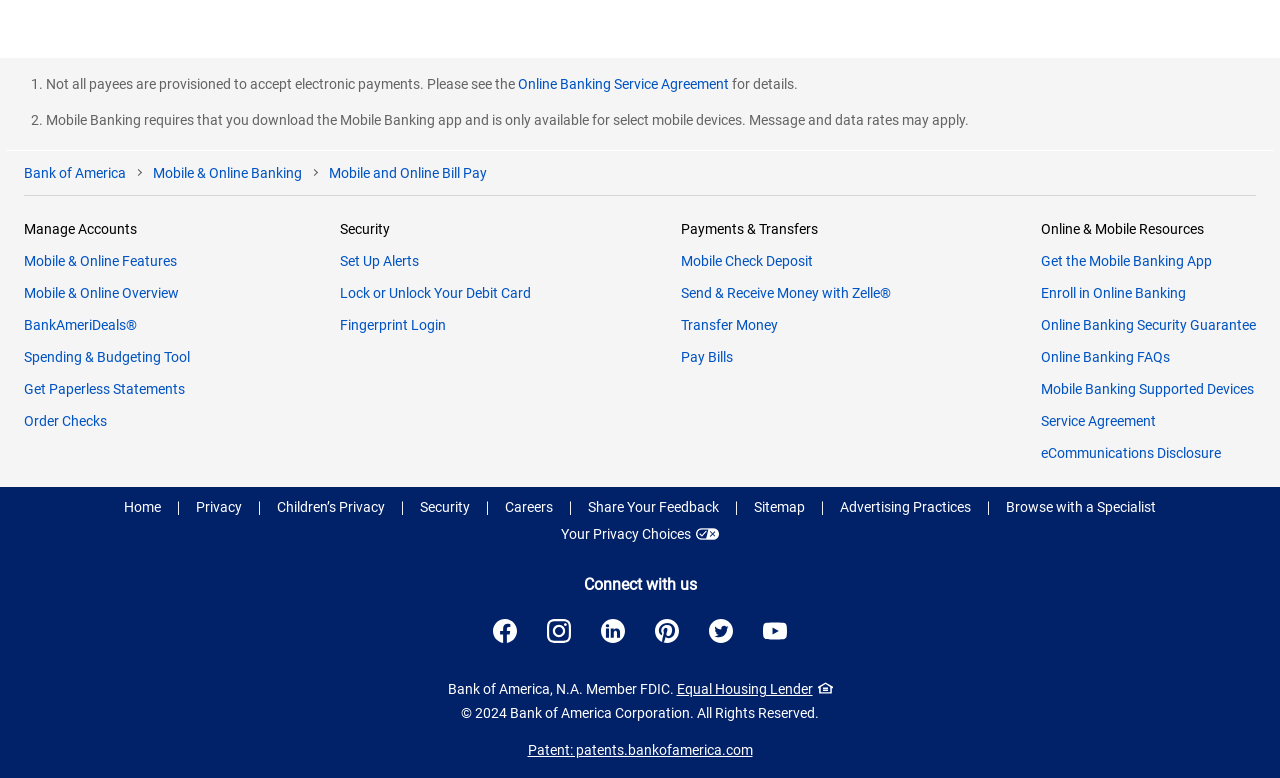Show me the bounding box coordinates of the clickable region to achieve the task as per the instruction: "Go to Manage Accounts".

[0.019, 0.283, 0.148, 0.596]